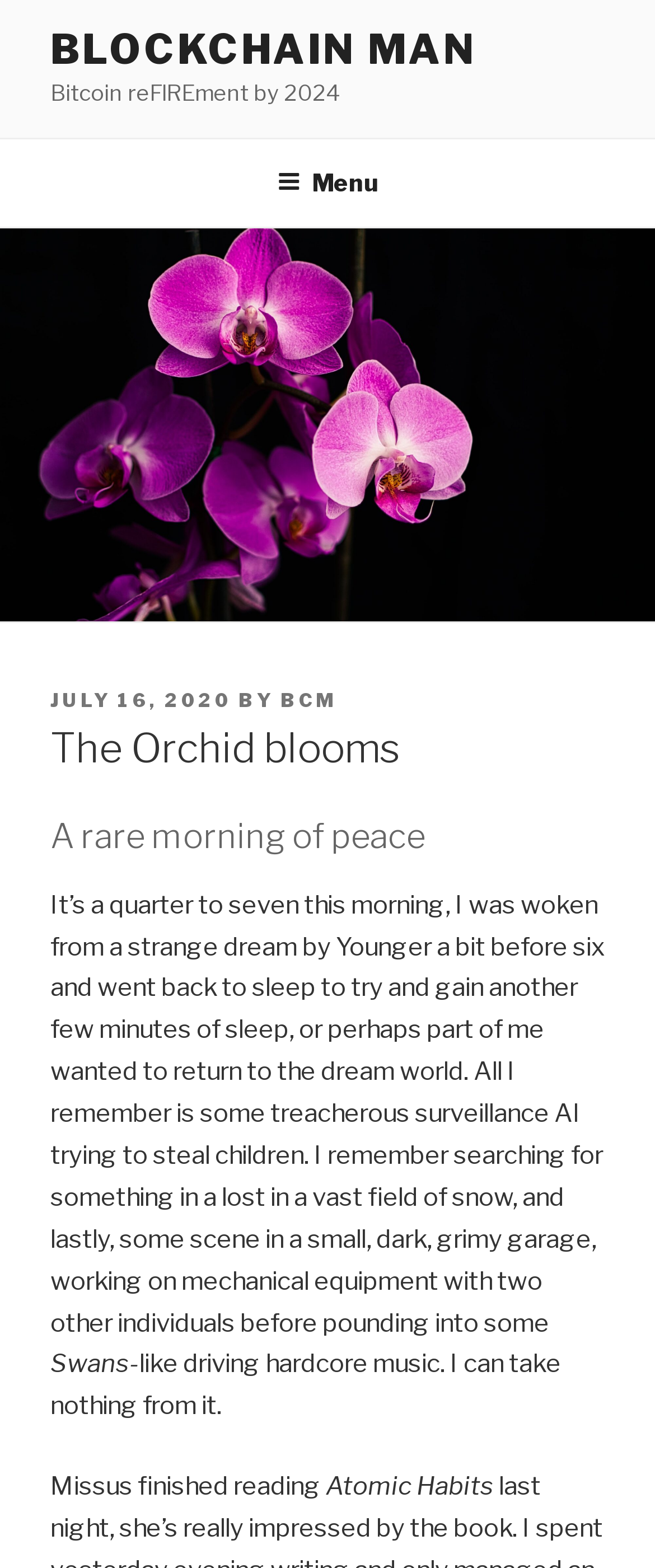Please answer the following question using a single word or phrase: 
Who is the author of the blog post?

BCM